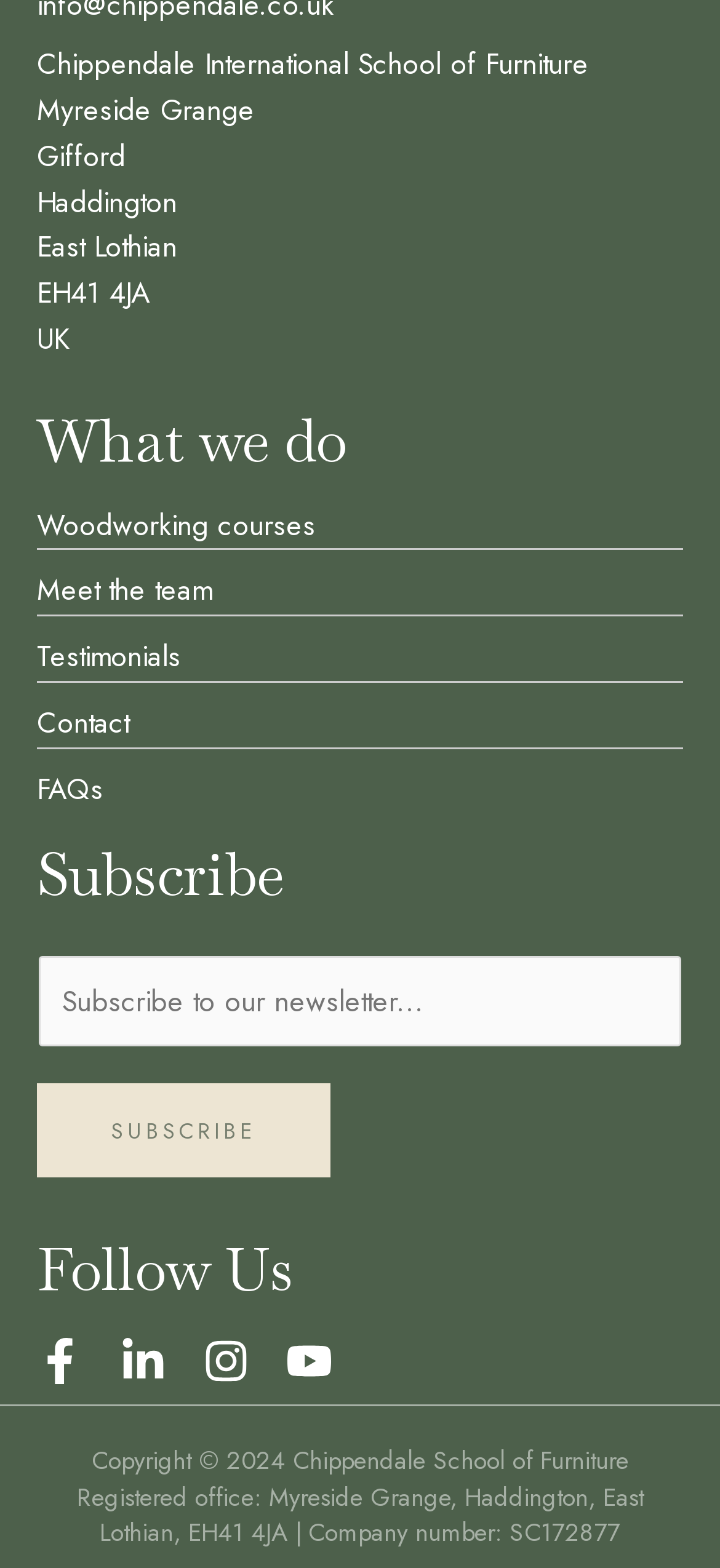Can you show the bounding box coordinates of the region to click on to complete the task described in the instruction: "Contact us"?

[0.051, 0.447, 0.179, 0.474]